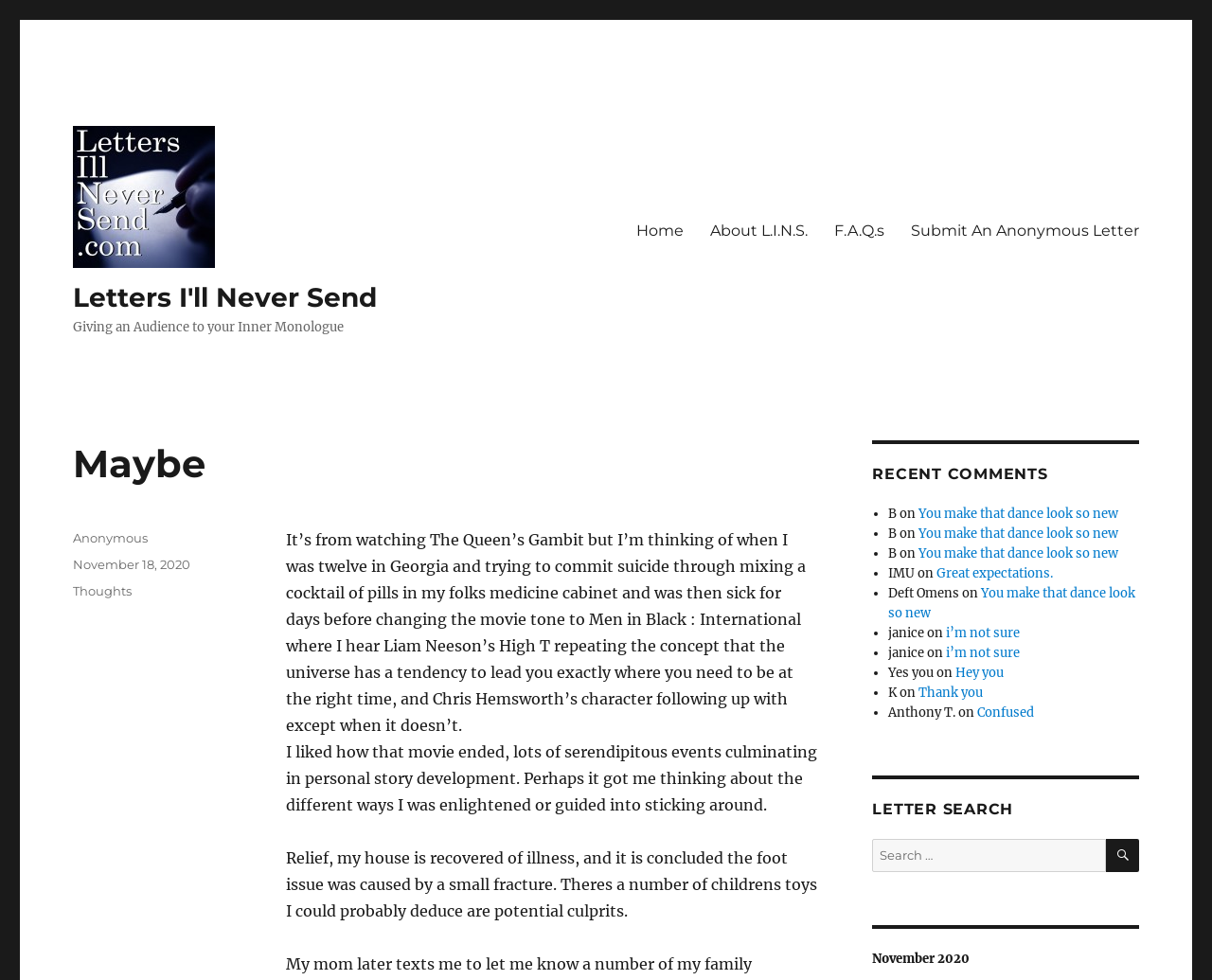How many recent comments are there?
Please provide a single word or phrase answer based on the image.

5